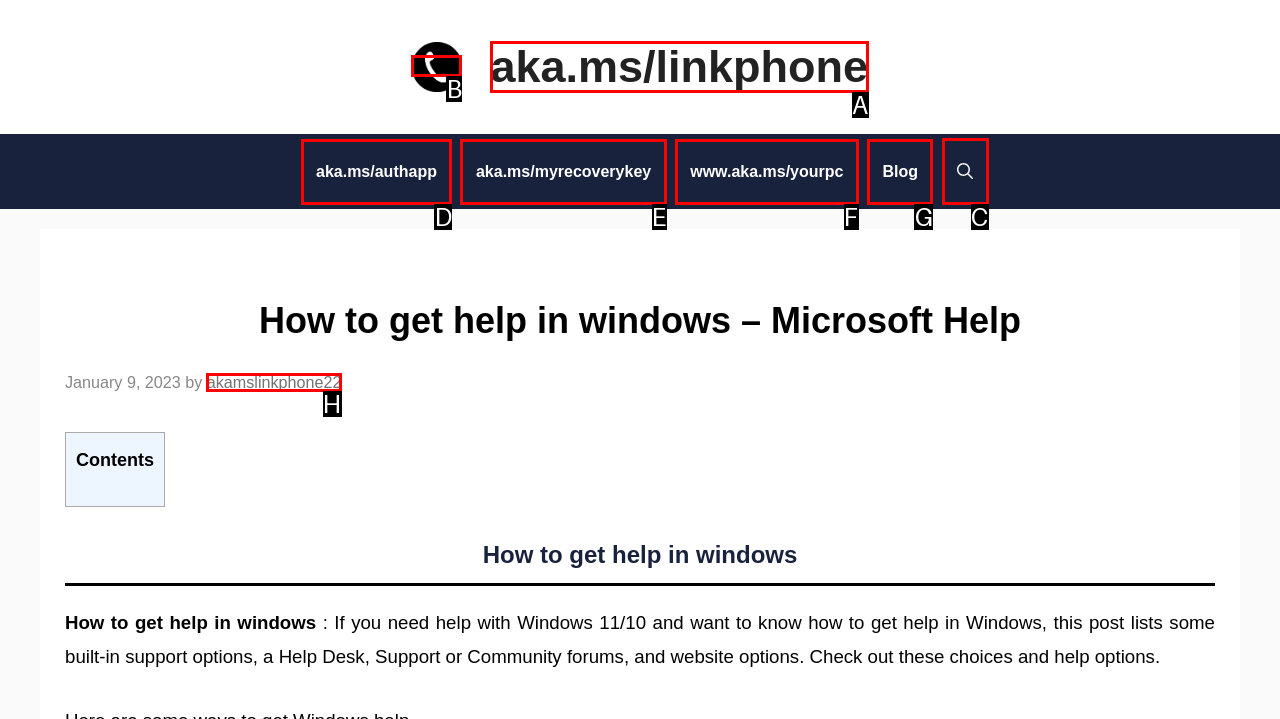Look at the highlighted elements in the screenshot and tell me which letter corresponds to the task: Open Search Bar.

C